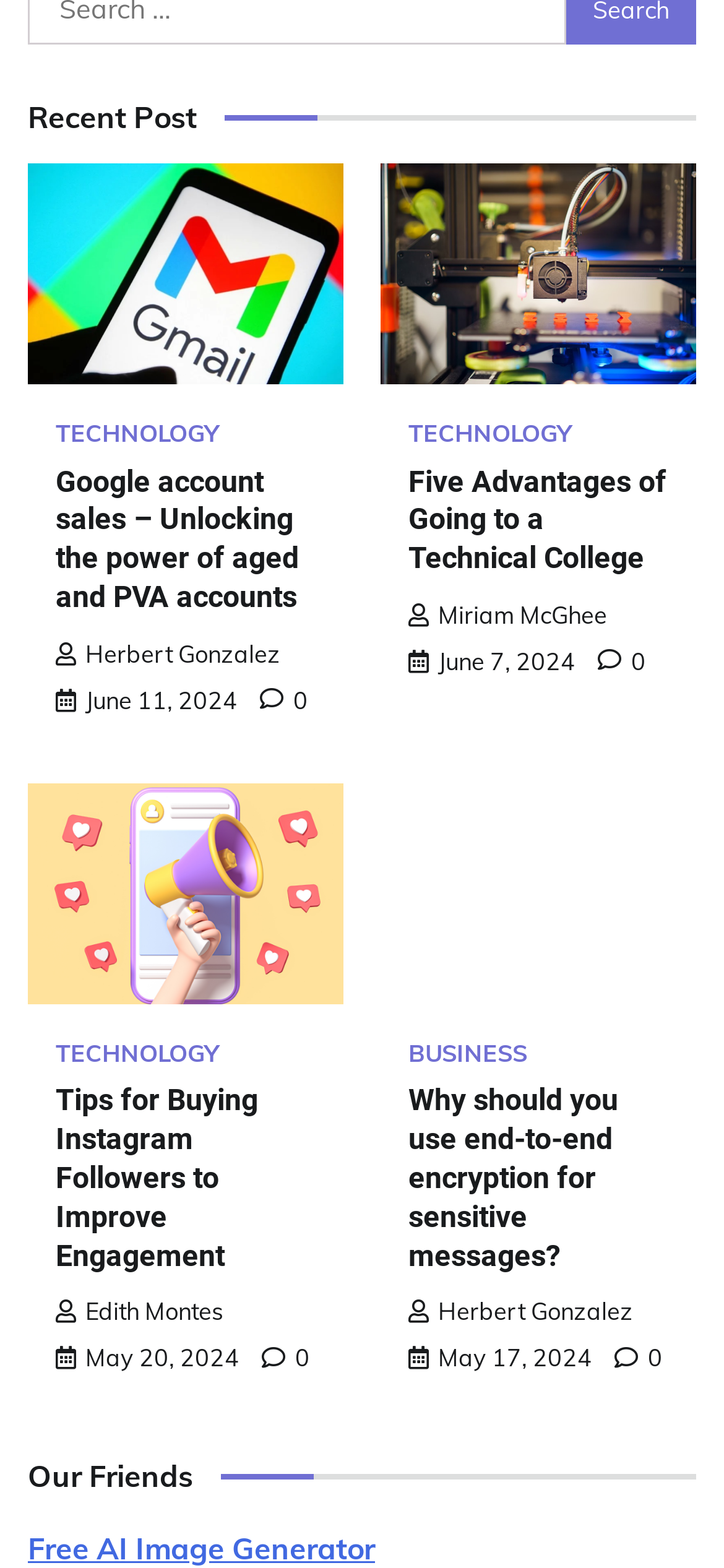Identify the bounding box coordinates for the UI element that matches this description: "Technology".

[0.077, 0.664, 0.303, 0.679]